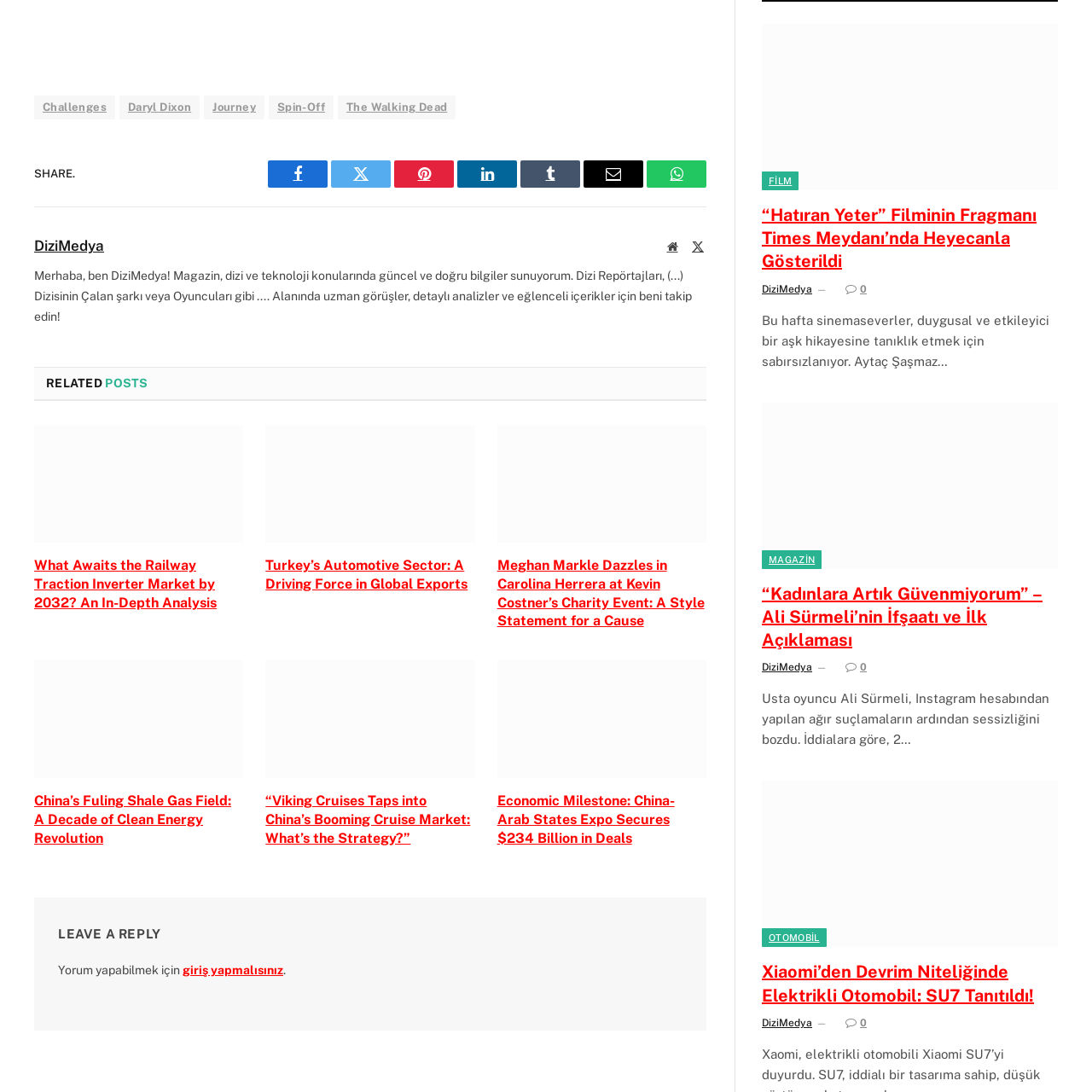Pinpoint the bounding box coordinates of the element to be clicked to execute the instruction: "Read the article 'What Awaits the Railway Traction Inverter Market by 2032? An In-Depth Analysis'".

[0.031, 0.389, 0.223, 0.497]